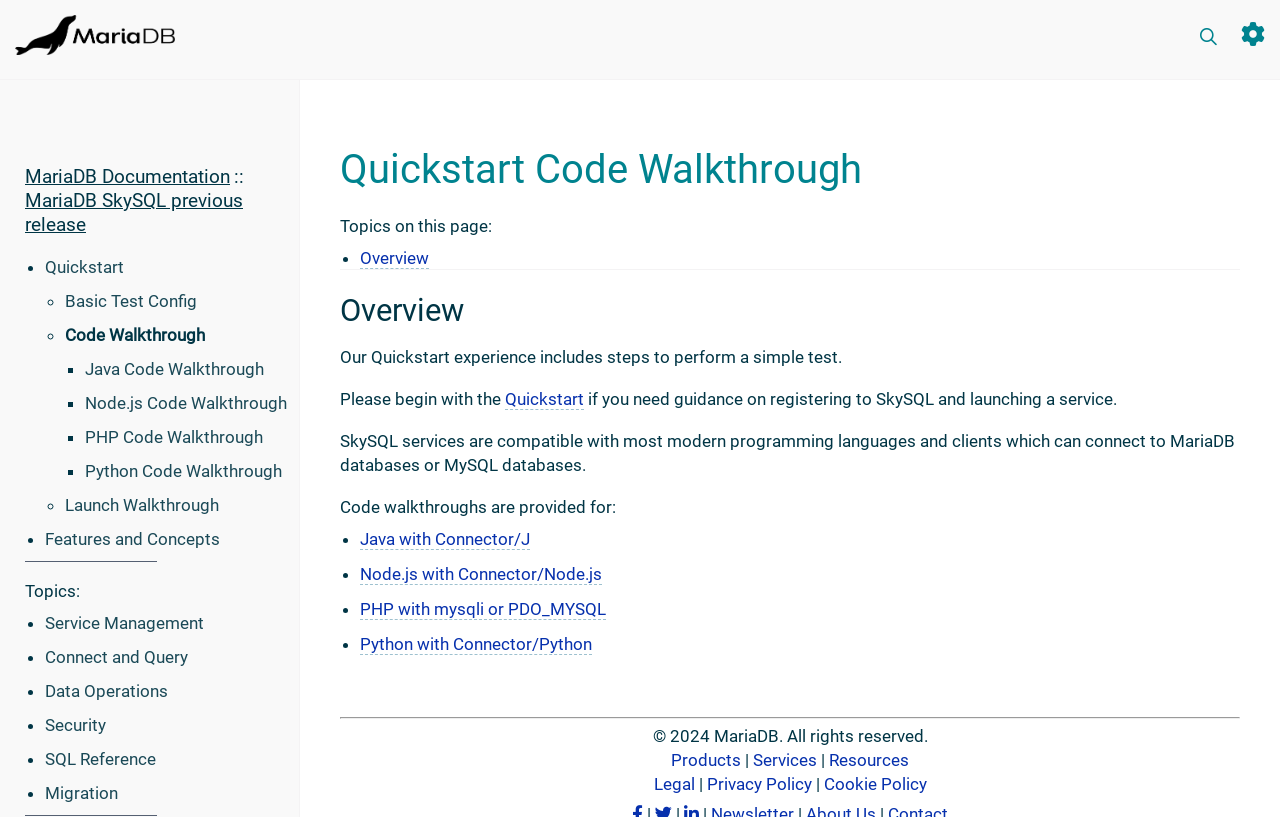What is the copyright year of MariaDB?
Identify the answer in the screenshot and reply with a single word or phrase.

2024